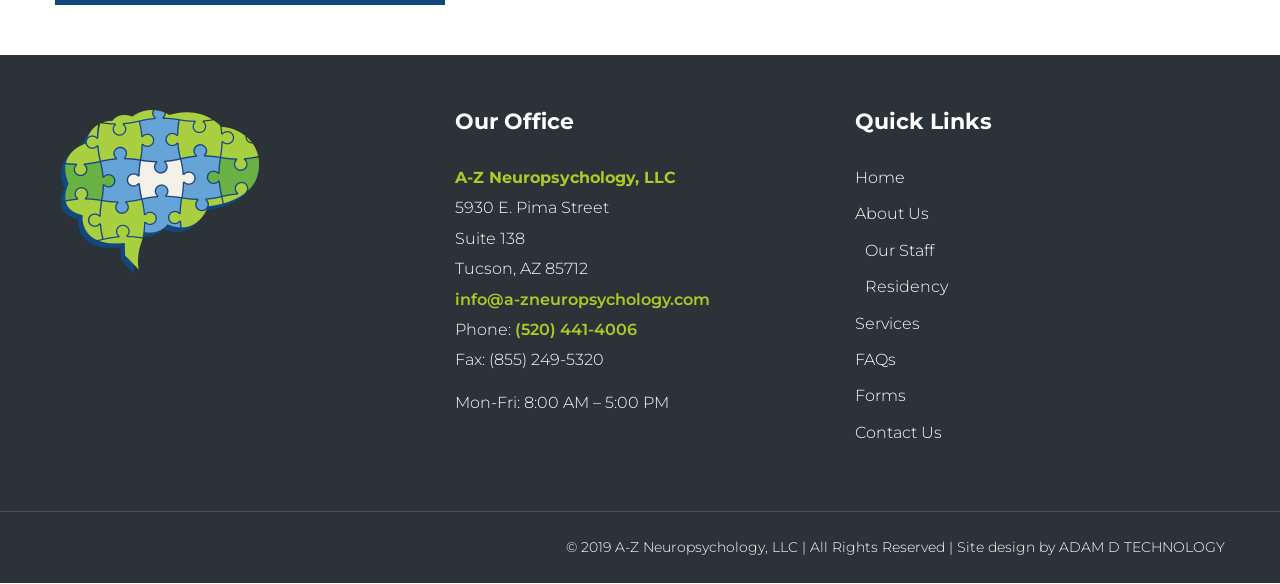Identify the coordinates of the bounding box for the element that must be clicked to accomplish the instruction: "Visit Our Office page".

[0.355, 0.183, 0.645, 0.24]